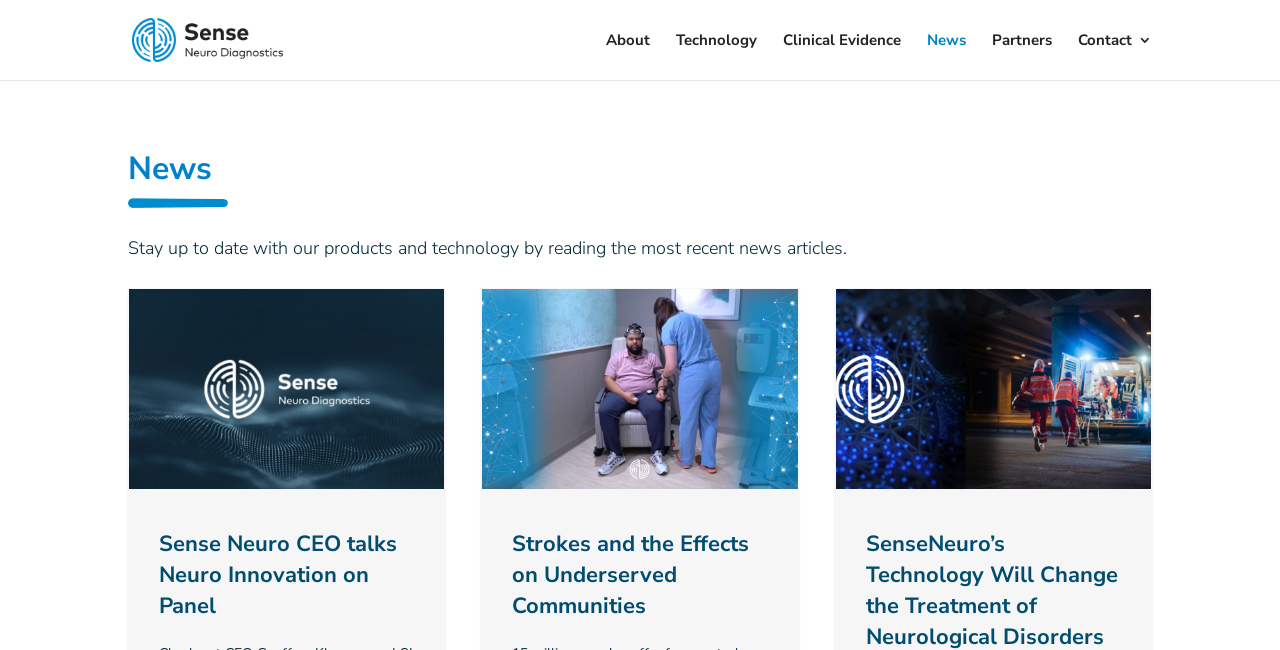Provide a one-word or one-phrase answer to the question:
What is the position of the 'Contact' link?

Bottom right